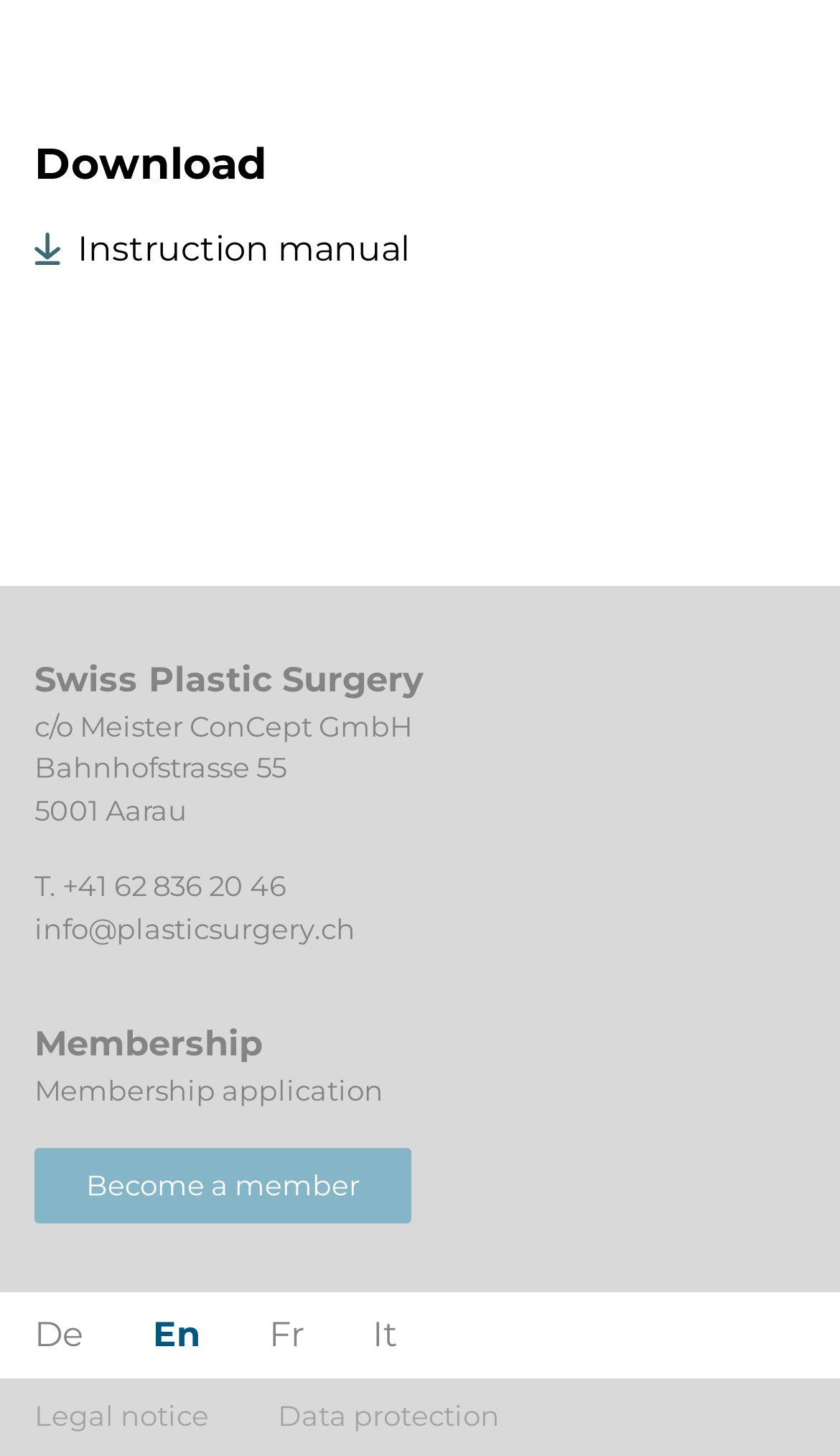What is the address of the organization?
Answer the question with a detailed explanation, including all necessary information.

The answer can be found in the contentinfo section of the webpage, where the static texts 'Bahnhofstrasse 55', '5001', and 'Aarau' are located, indicating that it is the address of the organization.